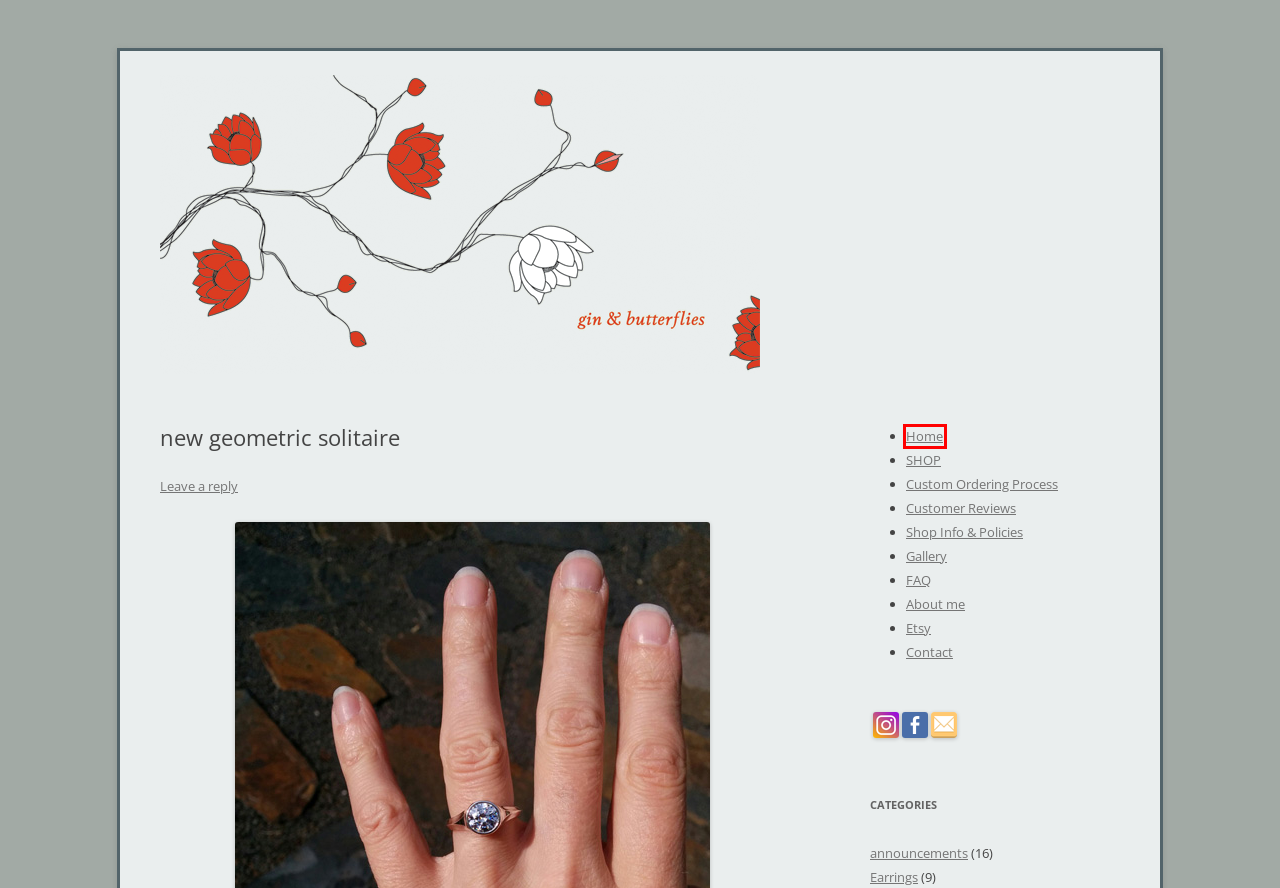You have a screenshot of a webpage with a red bounding box around an element. Identify the webpage description that best fits the new page that appears after clicking the selected element in the red bounding box. Here are the candidates:
A. F A Q | Gin and Butterflies
B. Customer Reviews | Gin and Butterflies
C. Earrings | Gin and Butterflies
D. Gin and Butterflies jewelry by Cheyenne Weil
E. Gin & Butterflies  |  Cheyenne Weil
F. Gin and Butterflies | Jewelry by Cheyenne Weil
G. announcements | Gin and Butterflies
H. gallery of pieces | Gin and Butterflies

D